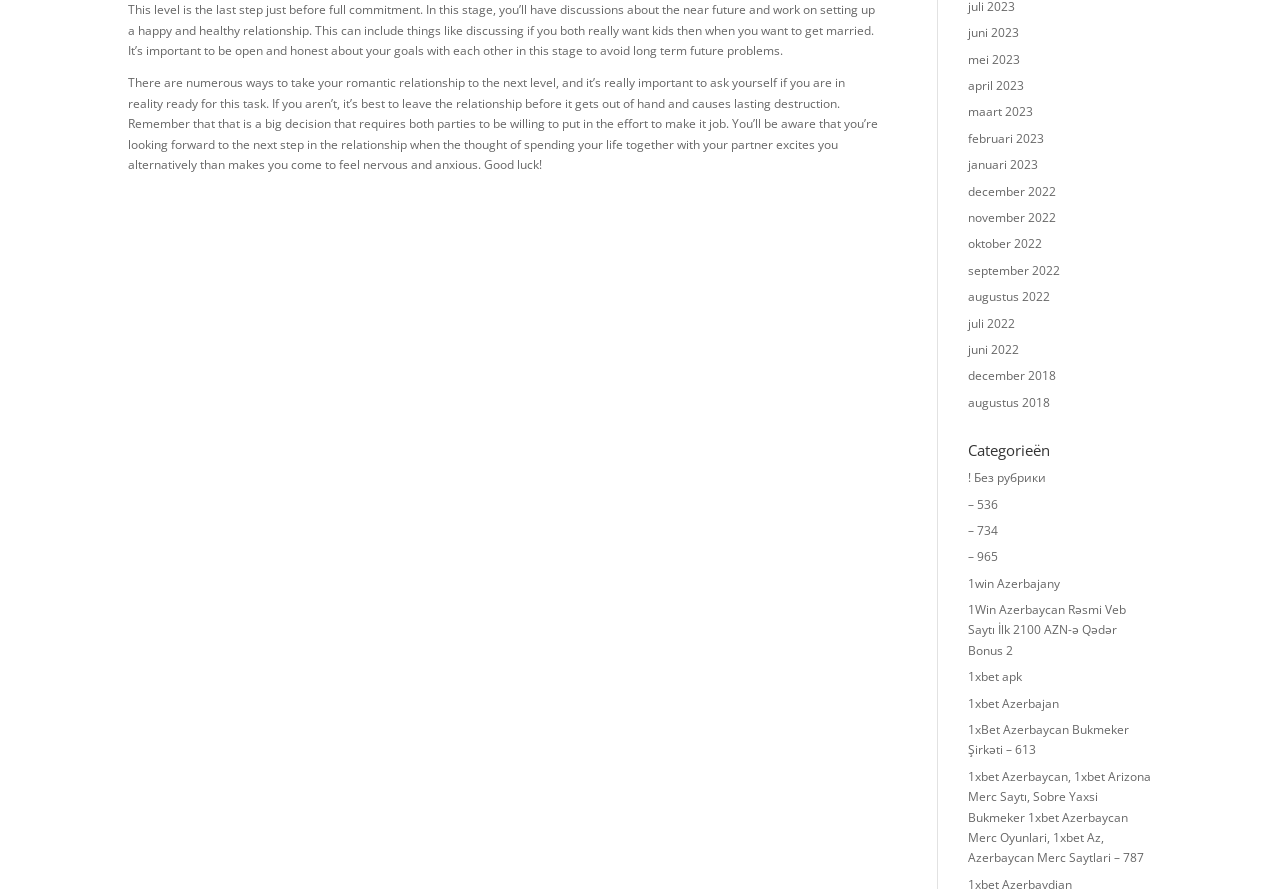Determine the bounding box coordinates in the format (top-left x, top-left y, bottom-right x, bottom-right y). Ensure all values are floating point numbers between 0 and 1. Identify the bounding box of the UI element described by: ! Без рубрики

[0.756, 0.528, 0.817, 0.547]